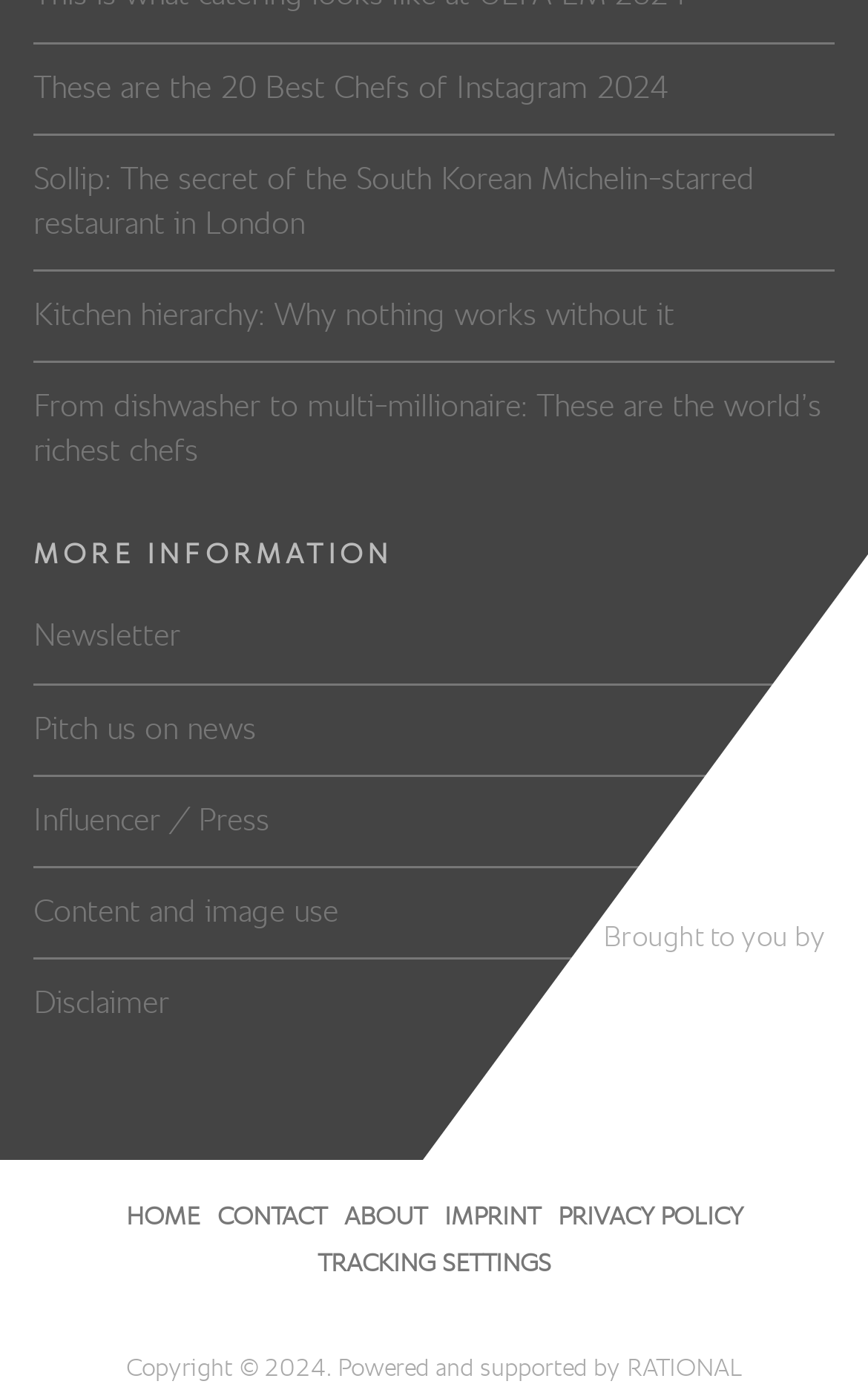Can you find the bounding box coordinates for the element that needs to be clicked to execute this instruction: "Visit the homepage"? The coordinates should be given as four float numbers between 0 and 1, i.e., [left, top, right, bottom].

[0.145, 0.869, 0.229, 0.886]